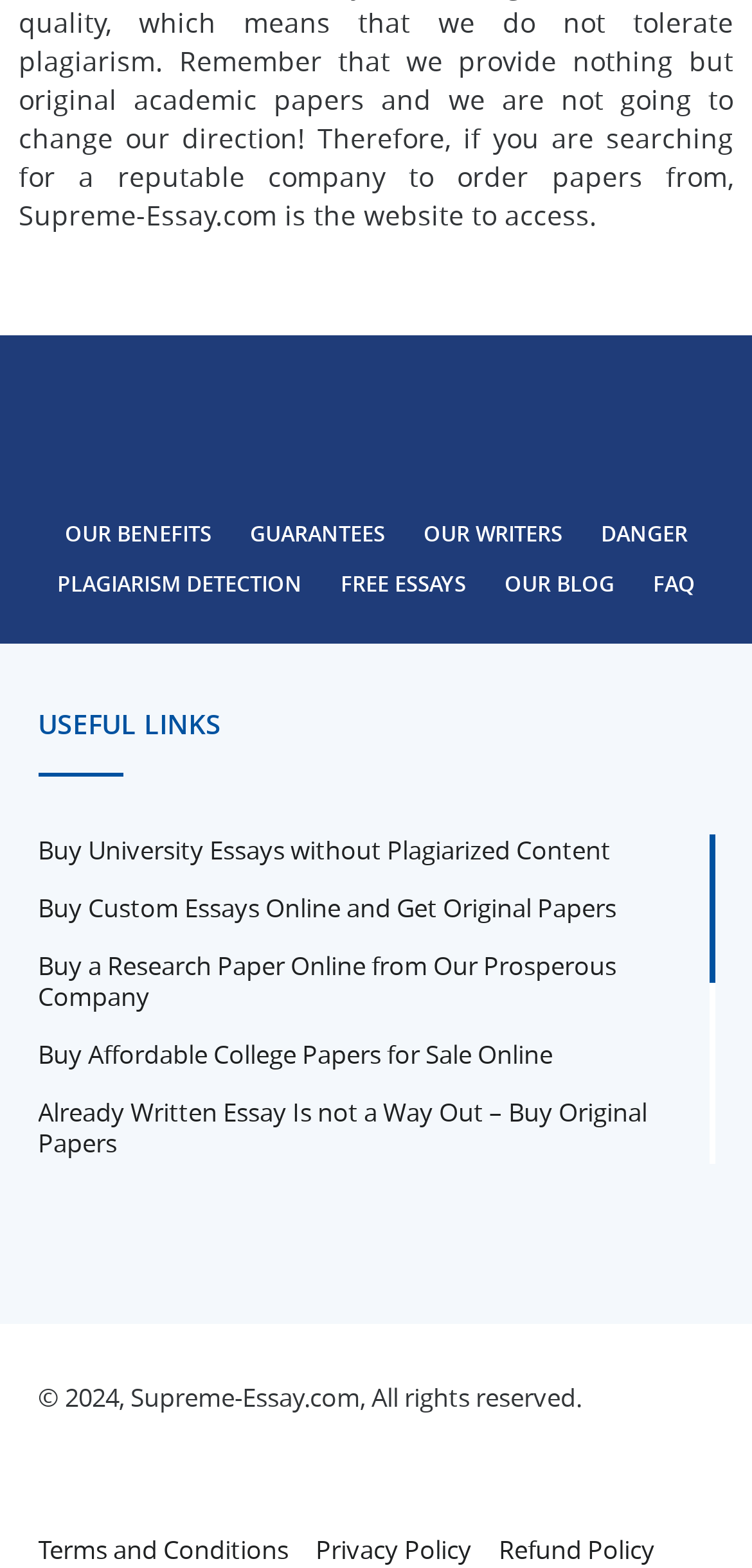What type of services does the website offer?
Provide an in-depth and detailed explanation in response to the question.

The website offers various services related to essay writing and editing, including custom essay writing, research paper writing, term paper writing, and editing services, as evident from the multiple links on the webpage.